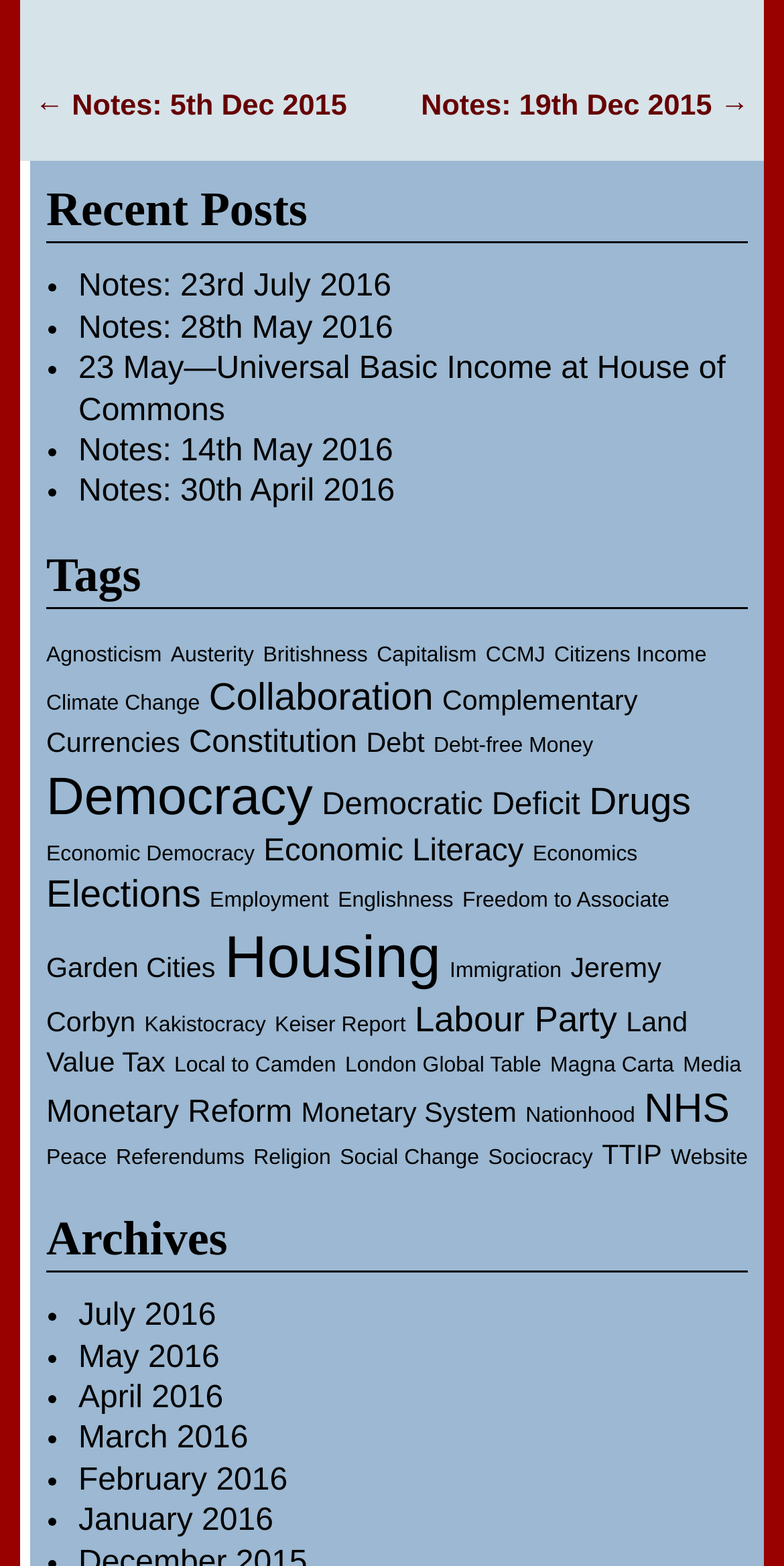What is the first tag listed under the 'Tags' section?
Using the picture, provide a one-word or short phrase answer.

Agnosticism